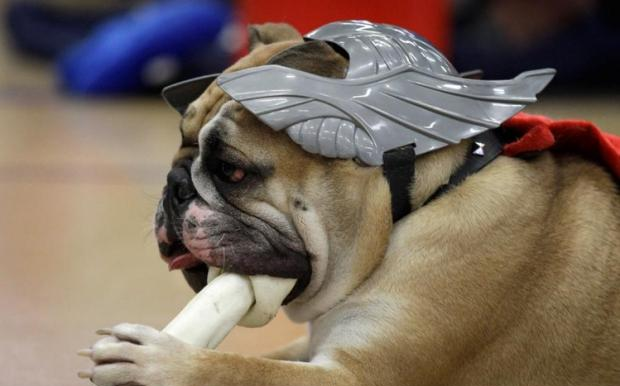Explain in detail what you see in the image.

The image features a bulldog adorned with a playful grey helmet designed to resemble a warrior's headgear, adding a humorous touch to its appearance. This adorable canine is seated comfortably and focused on chewing a large bone, which suggests it's enjoying a moment of relaxation and indulgence. The backdrop appears lively, likely a friendly gathering or event, hinting at the social nature of bulldogs and their playful personality. This depiction captures the charm and character of bulldogs, emphasizing both their playful spirit and unique aesthetic.